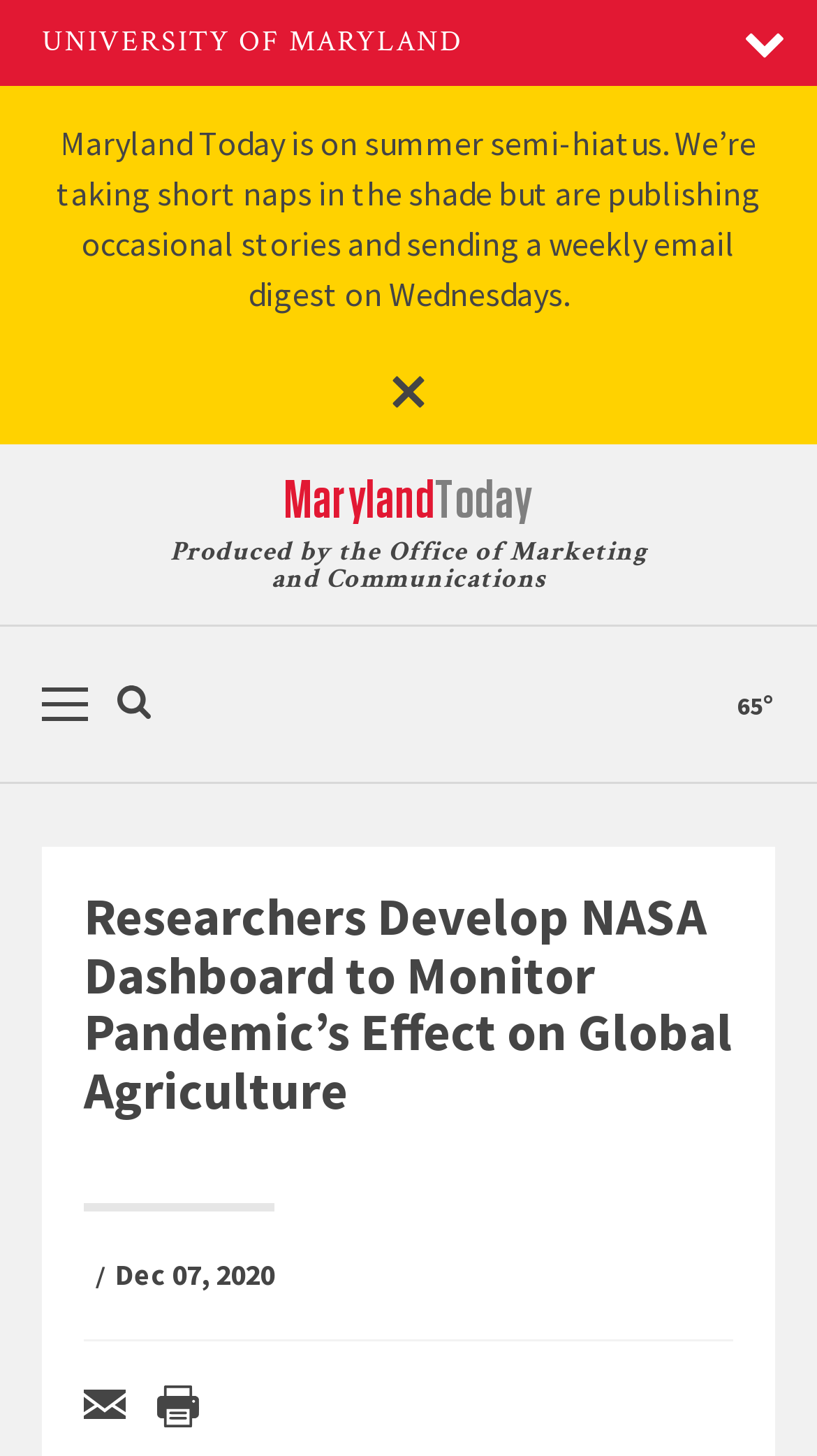Please locate the bounding box coordinates of the region I need to click to follow this instruction: "Email this page".

[0.103, 0.951, 0.154, 0.986]